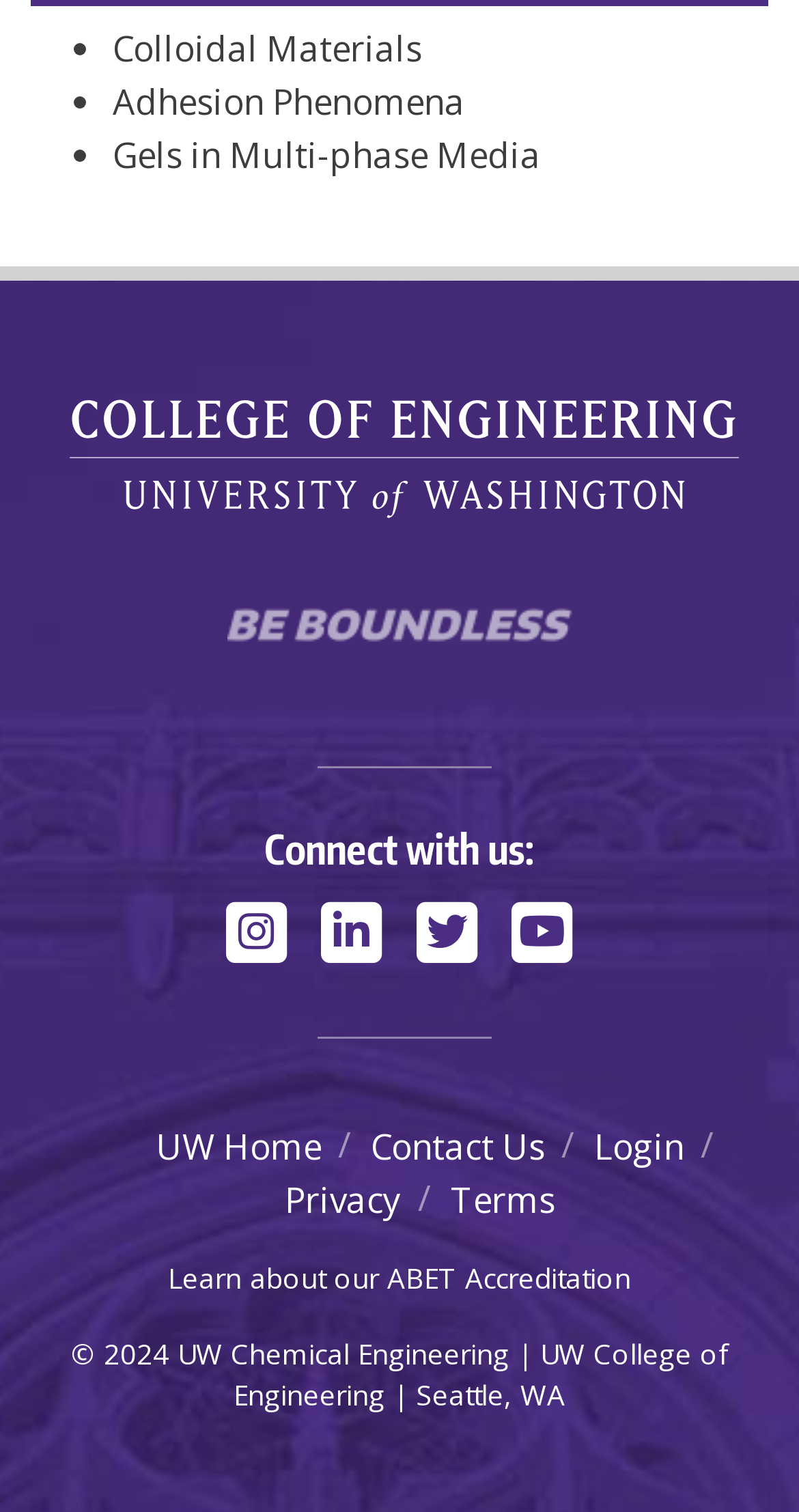Identify the bounding box coordinates of the part that should be clicked to carry out this instruction: "Check October 2023".

None